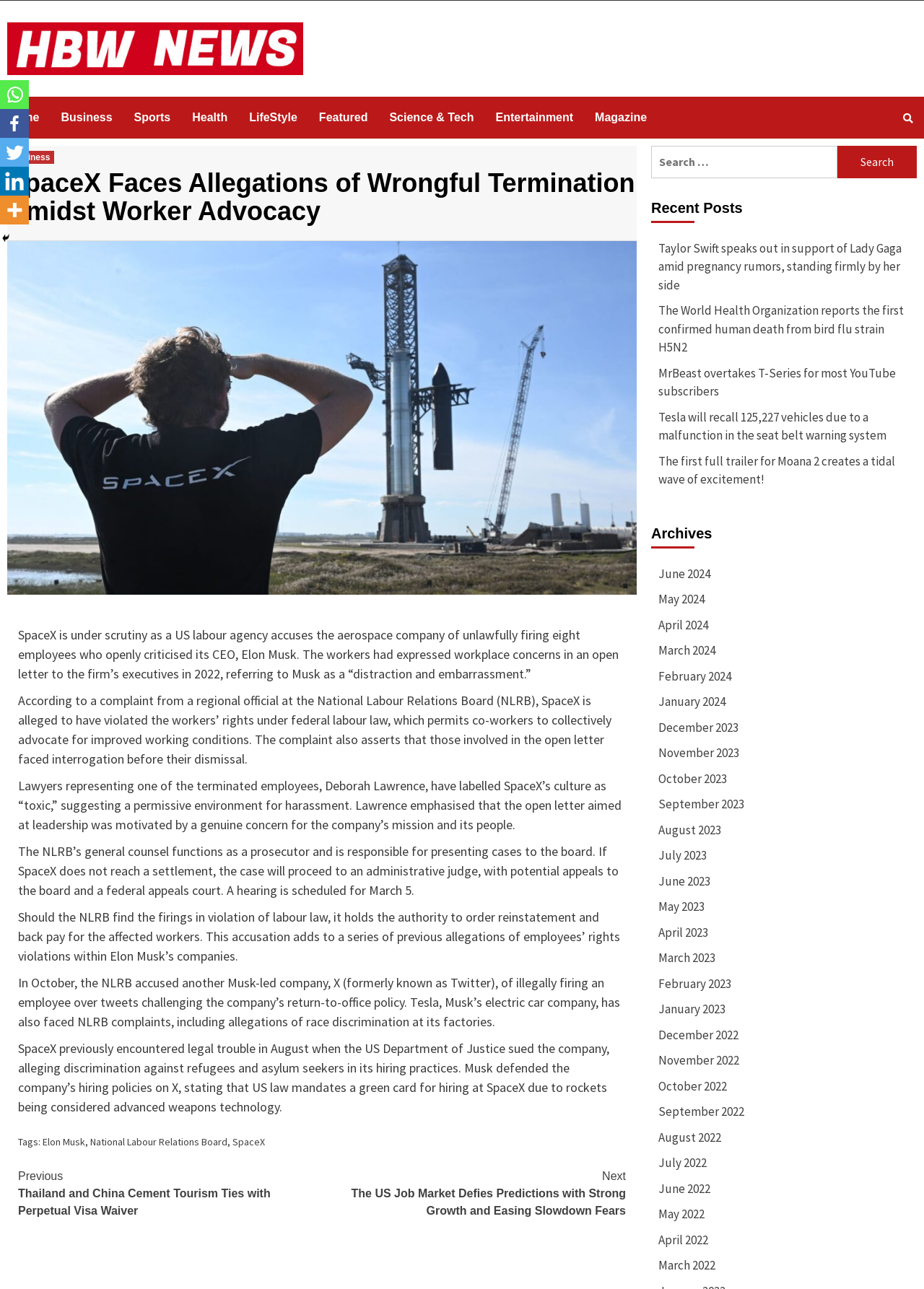With reference to the screenshot, provide a detailed response to the question below:
What is the company accused of by the US labour agency?

According to the article, the US labour agency accuses SpaceX of unlawfully firing eight employees who openly criticised its CEO, Elon Musk. This is stated in the second paragraph of the article.